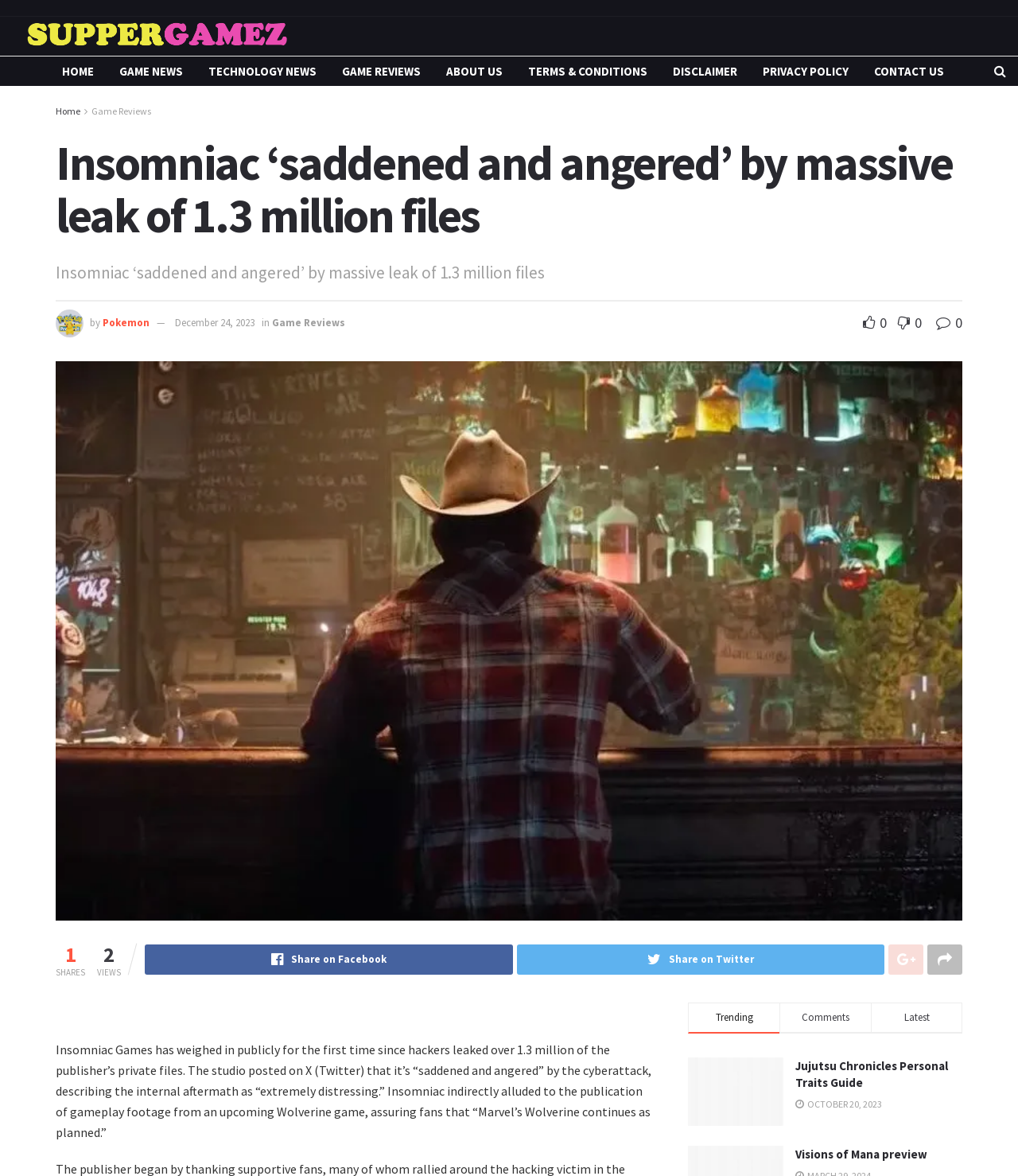Pinpoint the bounding box coordinates of the clickable area needed to execute the instruction: "Click on the 'HOME' link". The coordinates should be specified as four float numbers between 0 and 1, i.e., [left, top, right, bottom].

[0.048, 0.048, 0.105, 0.073]